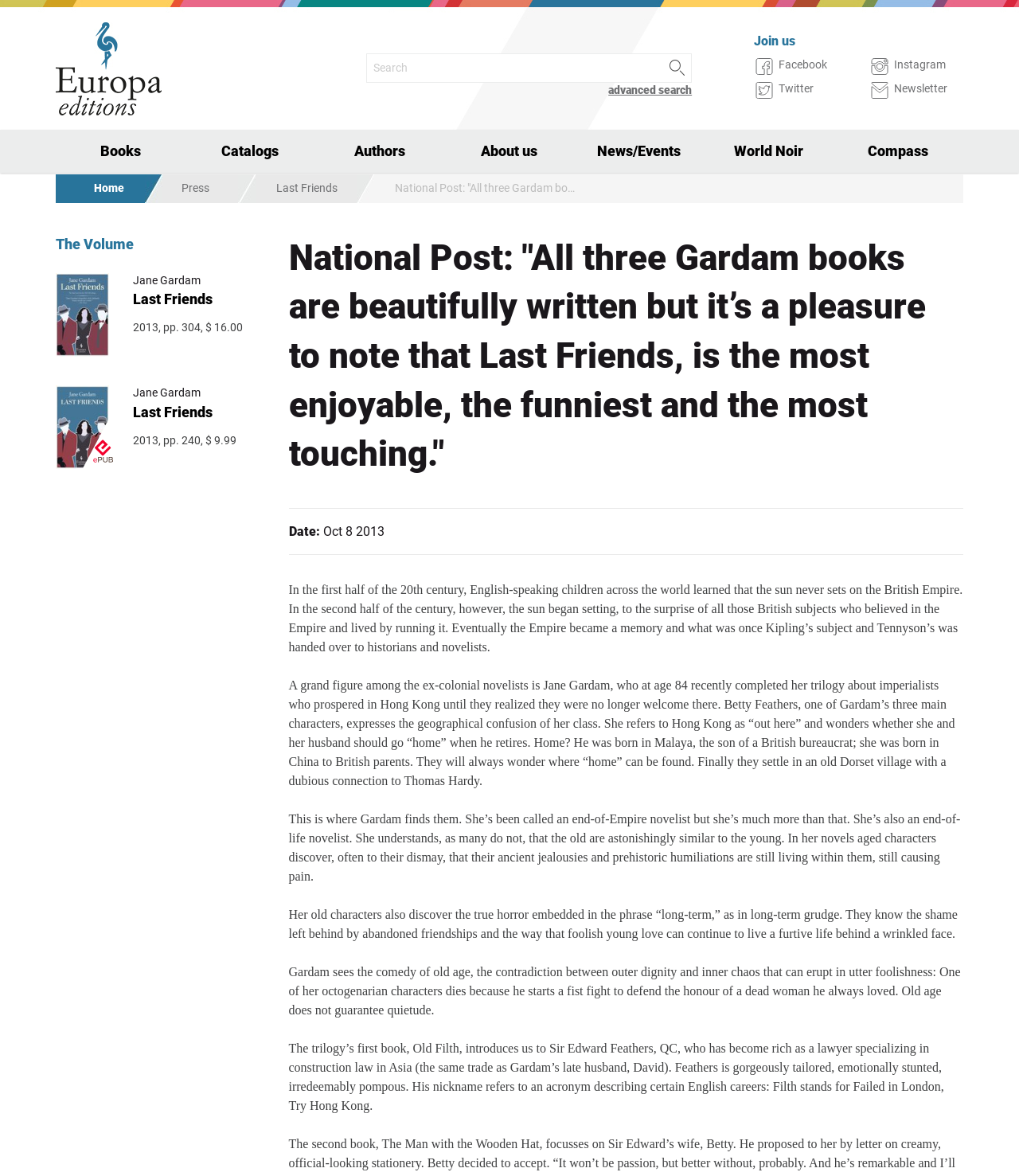How many books are mentioned in the article?
Utilize the information in the image to give a detailed answer to the question.

I found the answer by reading the article which mentions 'All three Gardam books' and then lists three books: 'Old Filth', 'Last Friends', and another unnamed book.